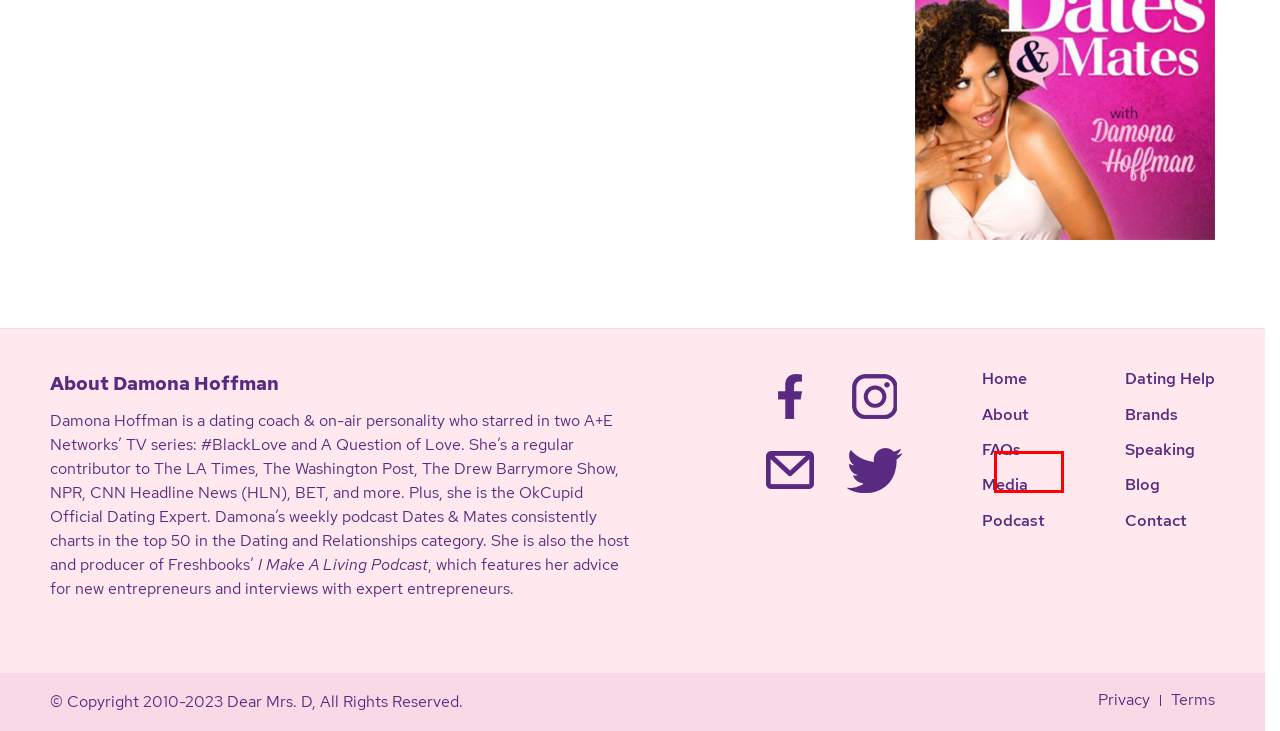Provided is a screenshot of a webpage with a red bounding box around an element. Select the most accurate webpage description for the page that appears after clicking the highlighted element. Here are the candidates:
A. Dating & Relationship Keynote Speaker - Damona Hoffman
B. Terms and Conditions - Damona Hoffman
C. Media Kit, Demo Reels & Brands Booking Inquiries - Damona Hoffman
D. Dating & Relationship Expert For Television - Damona Hoffman
E. Privacy Policy - Damona Hoffman
F. Dating Help - Damona Hoffman
G. Date Lab: From introvert to extrovert - Damona Hoffman
H. About - Damona Hoffman

D